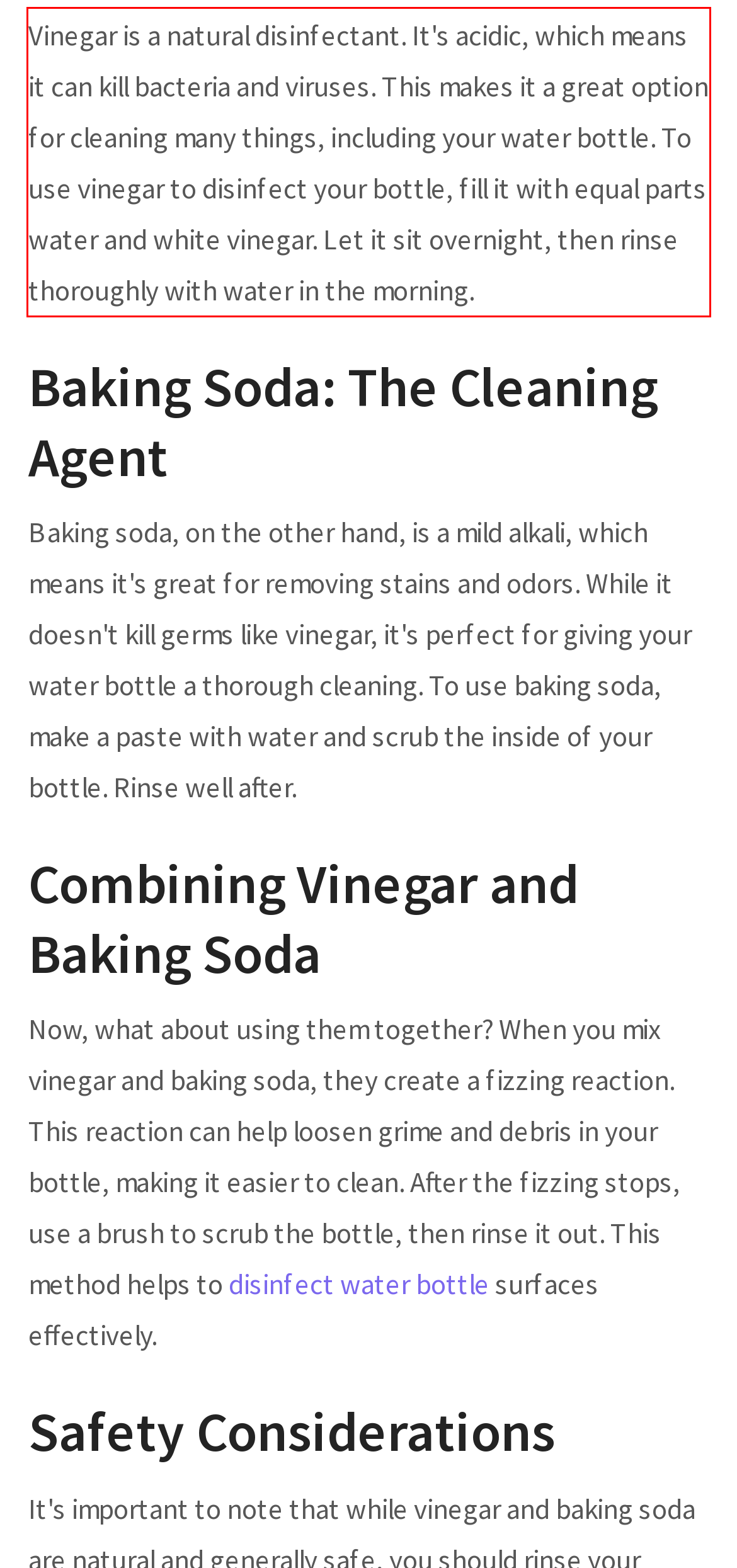Analyze the red bounding box in the provided webpage screenshot and generate the text content contained within.

Vinegar is a natural disinfectant. It's acidic, which means it can kill bacteria and viruses. This makes it a great option for cleaning many things, including your water bottle. To use vinegar to disinfect your bottle, fill it with equal parts water and white vinegar. Let it sit overnight, then rinse thoroughly with water in the morning.